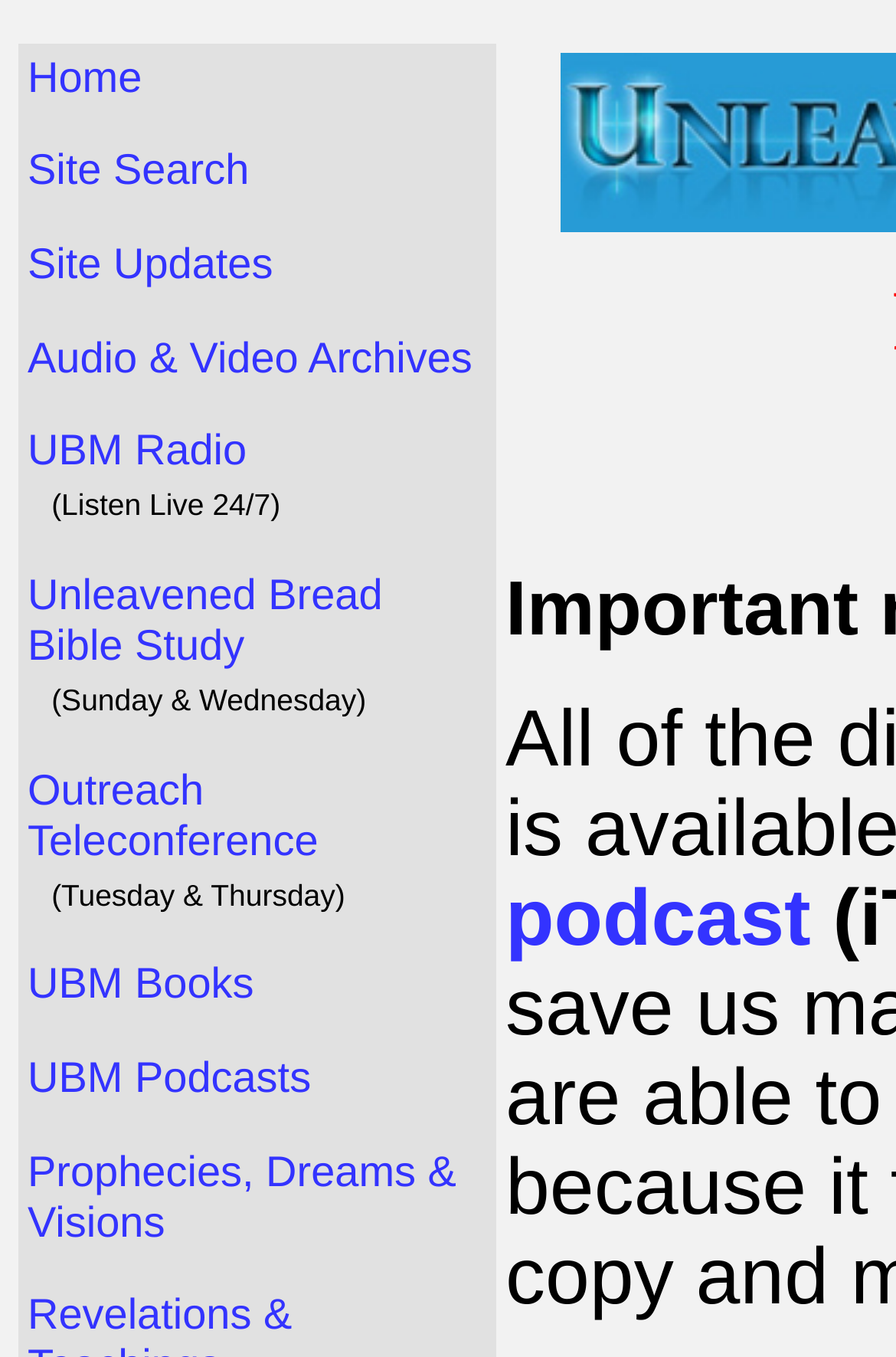How many times is the word 'UBM' mentioned?
Look at the image and respond with a single word or a short phrase.

5